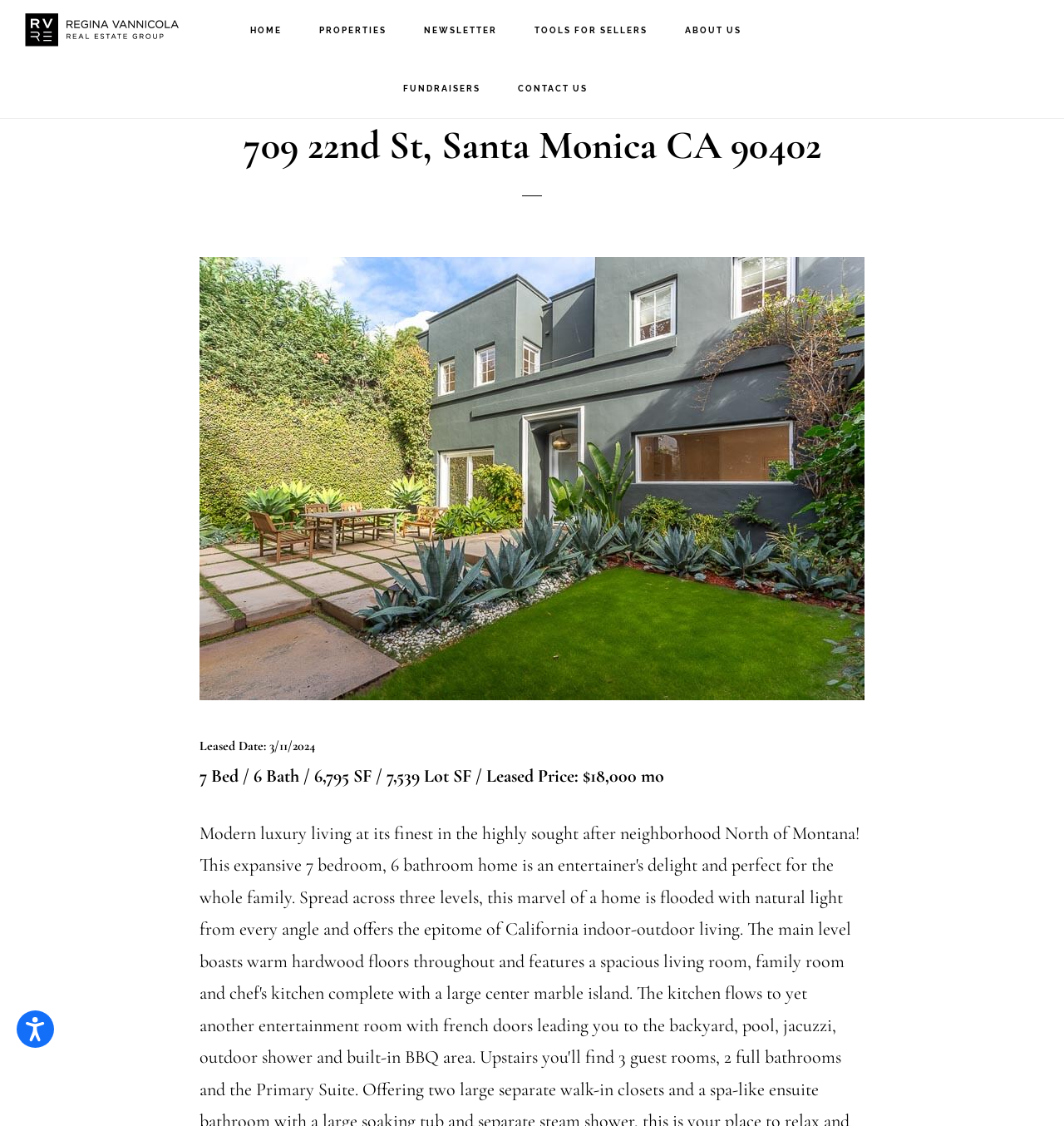Identify the bounding box coordinates of the region I need to click to complete this instruction: "View Regina Vannicola's page".

[0.023, 0.002, 0.18, 0.05]